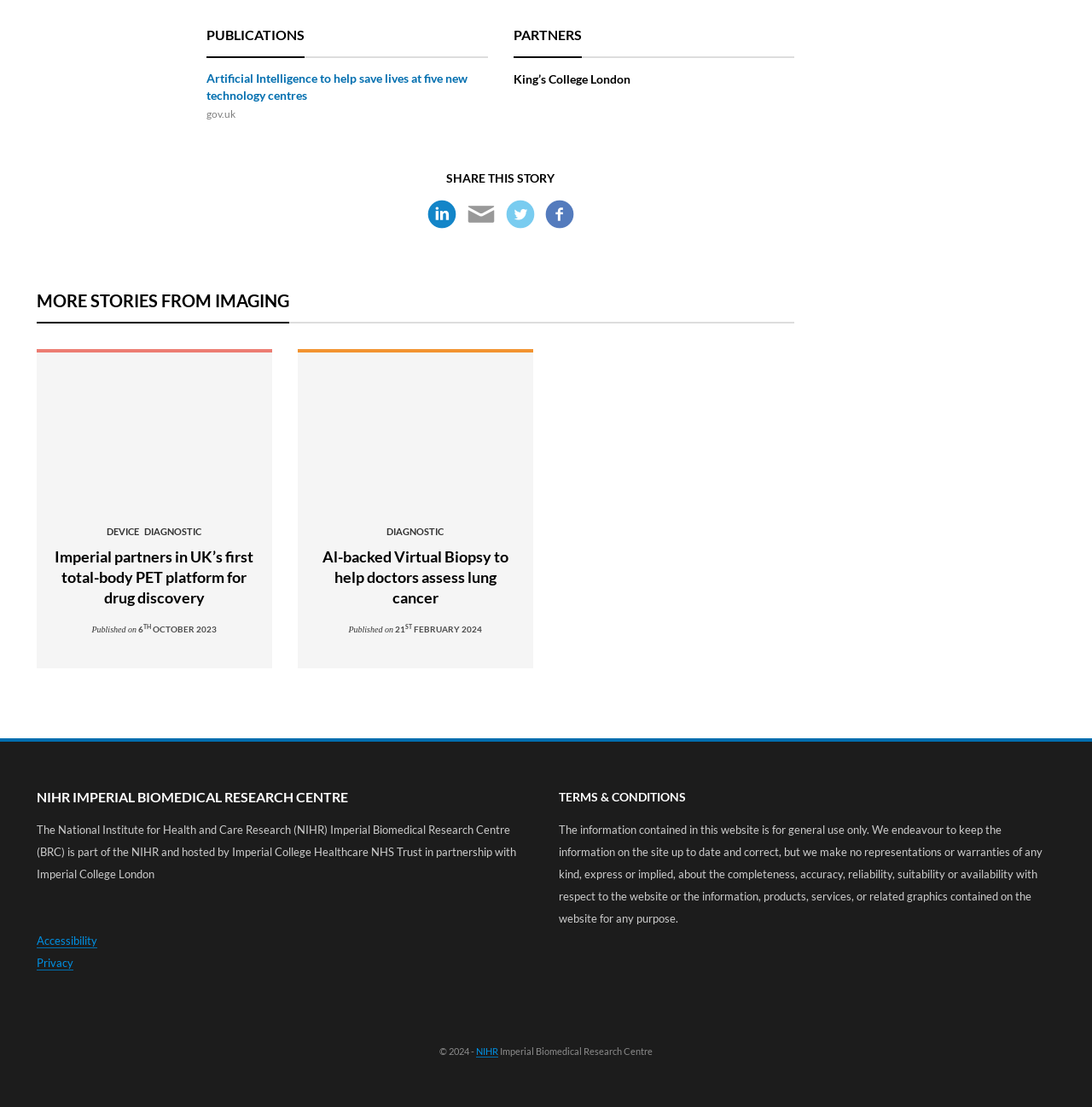Determine the bounding box for the UI element that matches this description: "Accessibility".

[0.034, 0.844, 0.089, 0.857]